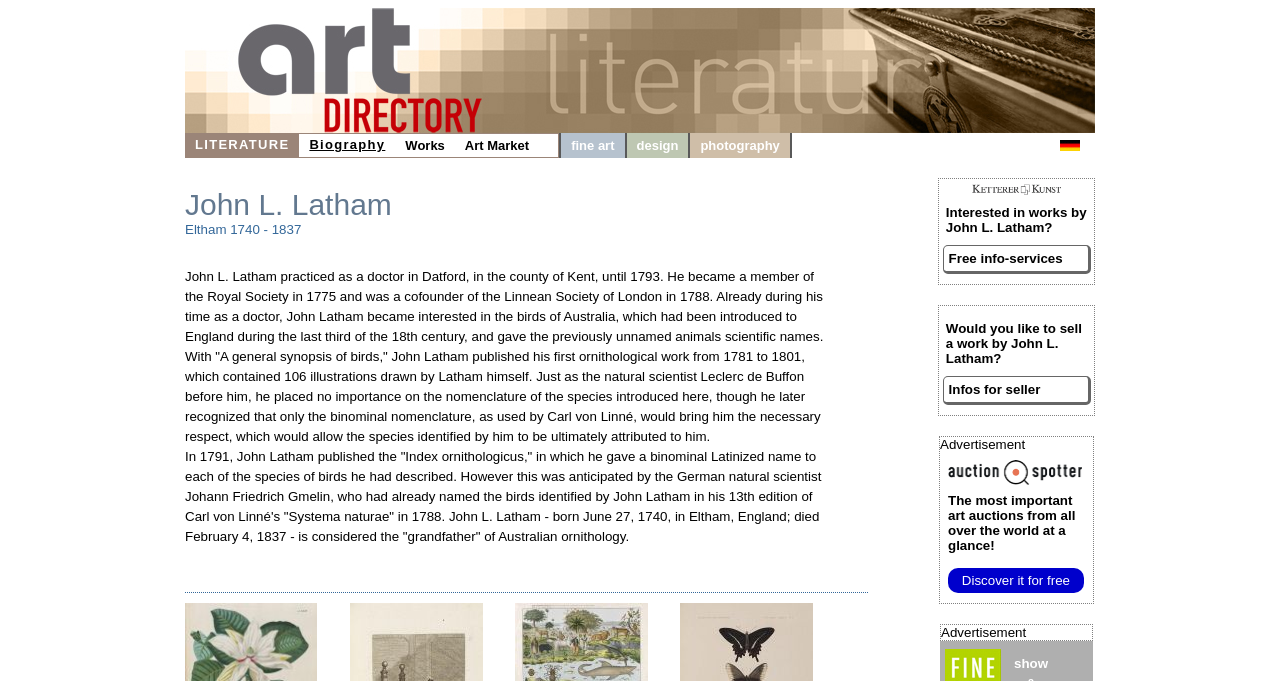Please provide a comprehensive answer to the question based on the screenshot: What is the profession of John L. Latham?

Based on the webpage, John L. Latham is described as a doctor who practiced in Datford, in the county of Kent, until 1793. This information is provided in the StaticText element with the text 'John L. Latham practiced as a doctor in Datford, in the county of Kent, until 1793.'